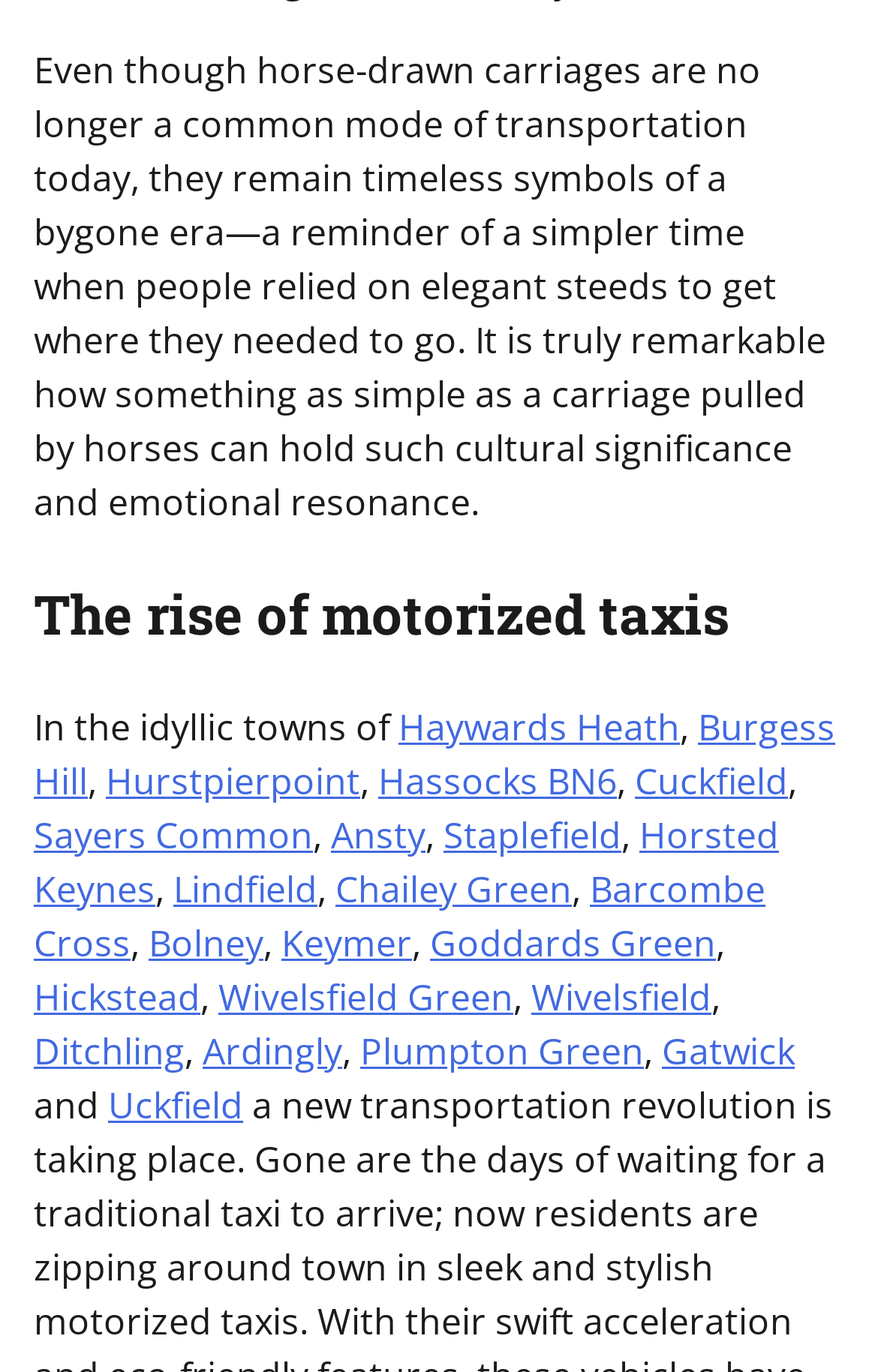Kindly determine the bounding box coordinates for the clickable area to achieve the given instruction: "Visit Hurstpierpoint".

[0.121, 0.55, 0.41, 0.586]